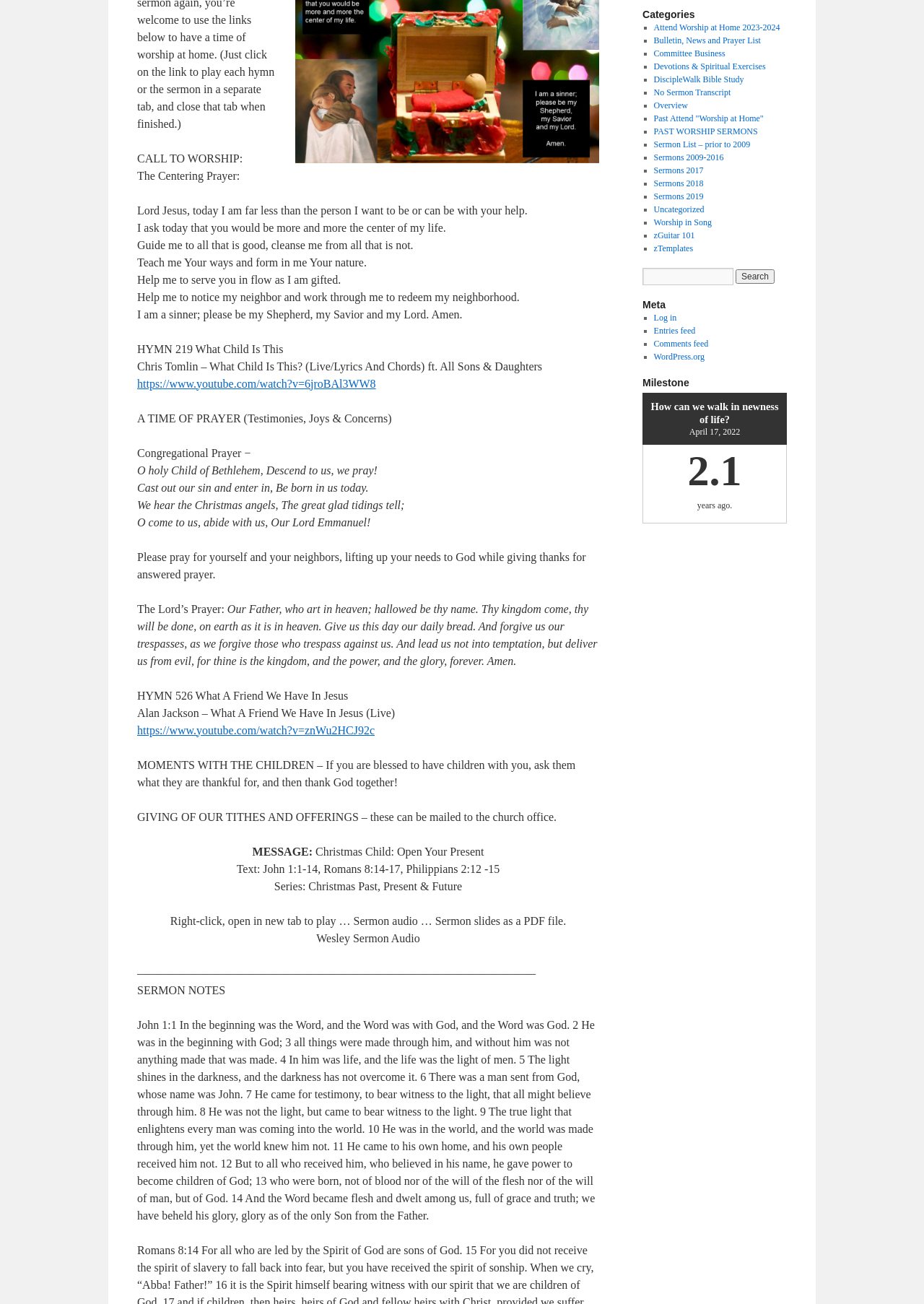Given the element description "Worship in Song" in the screenshot, predict the bounding box coordinates of that UI element.

[0.707, 0.167, 0.77, 0.174]